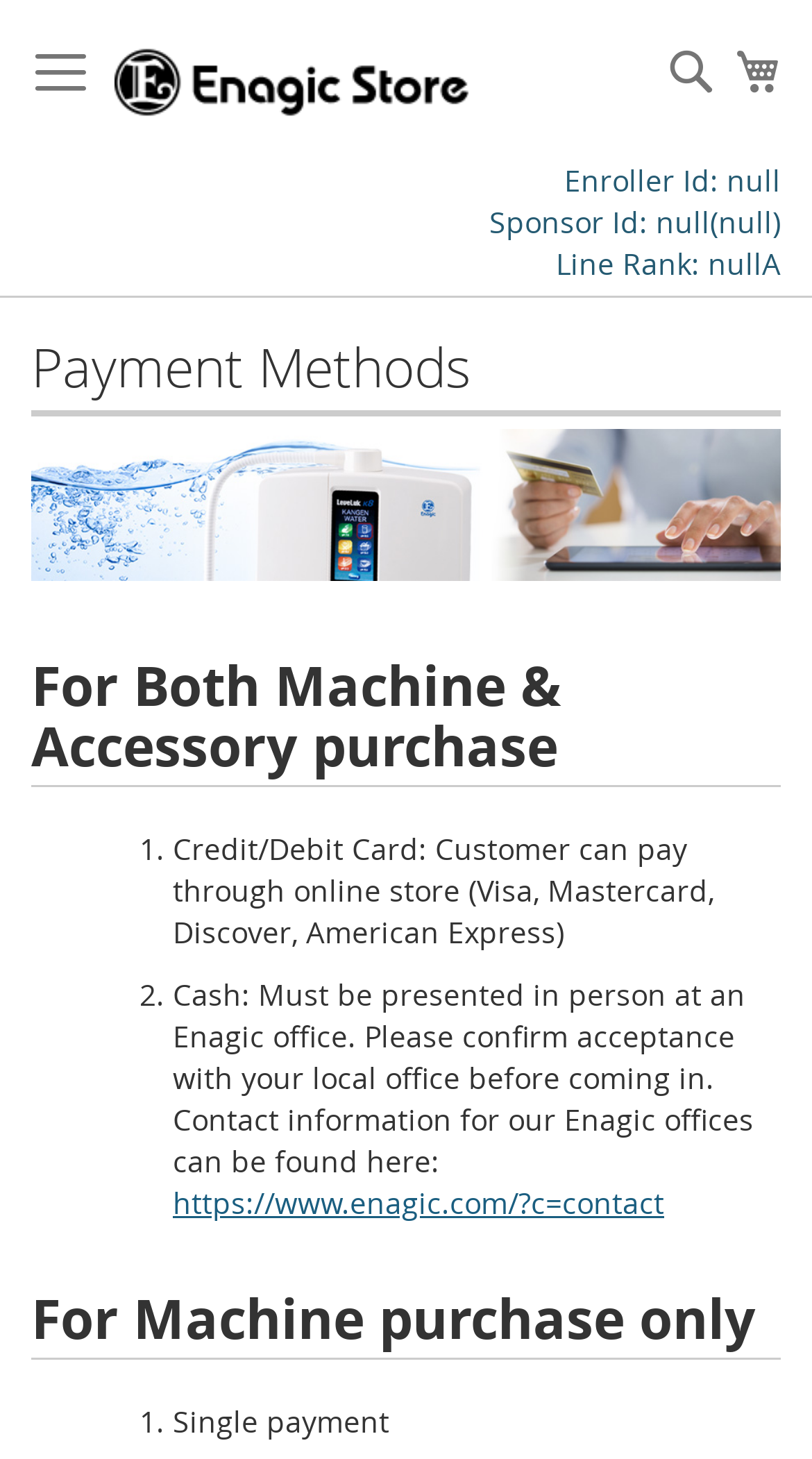What is the second payment method listed for both machine and accessory purchase?
Use the image to answer the question with a single word or phrase.

Cash